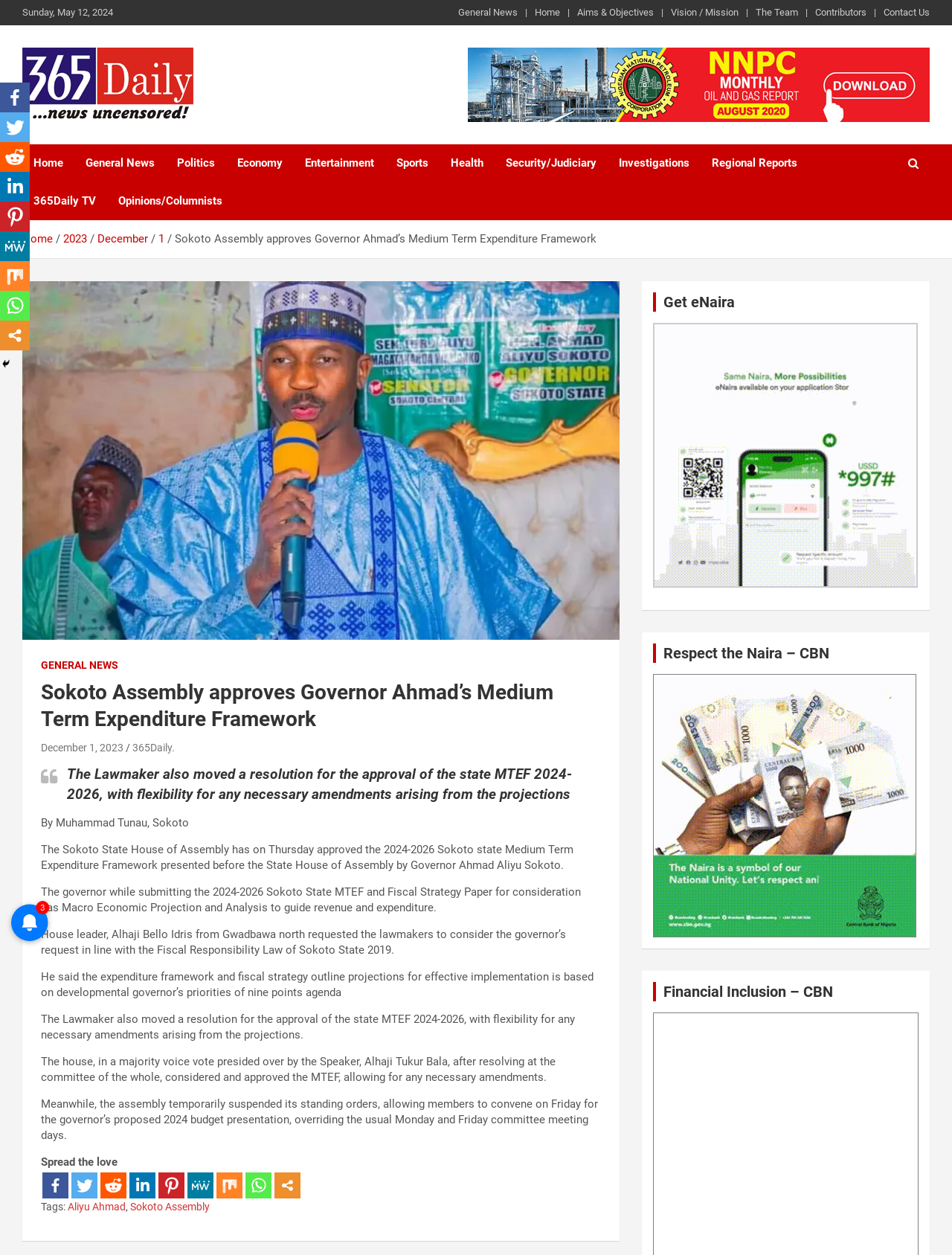Kindly provide the bounding box coordinates of the section you need to click on to fulfill the given instruction: "Read the news titled 'Sokoto Assembly approves Governor Ahmad’s Medium Term Expenditure Framework'".

[0.184, 0.185, 0.627, 0.196]